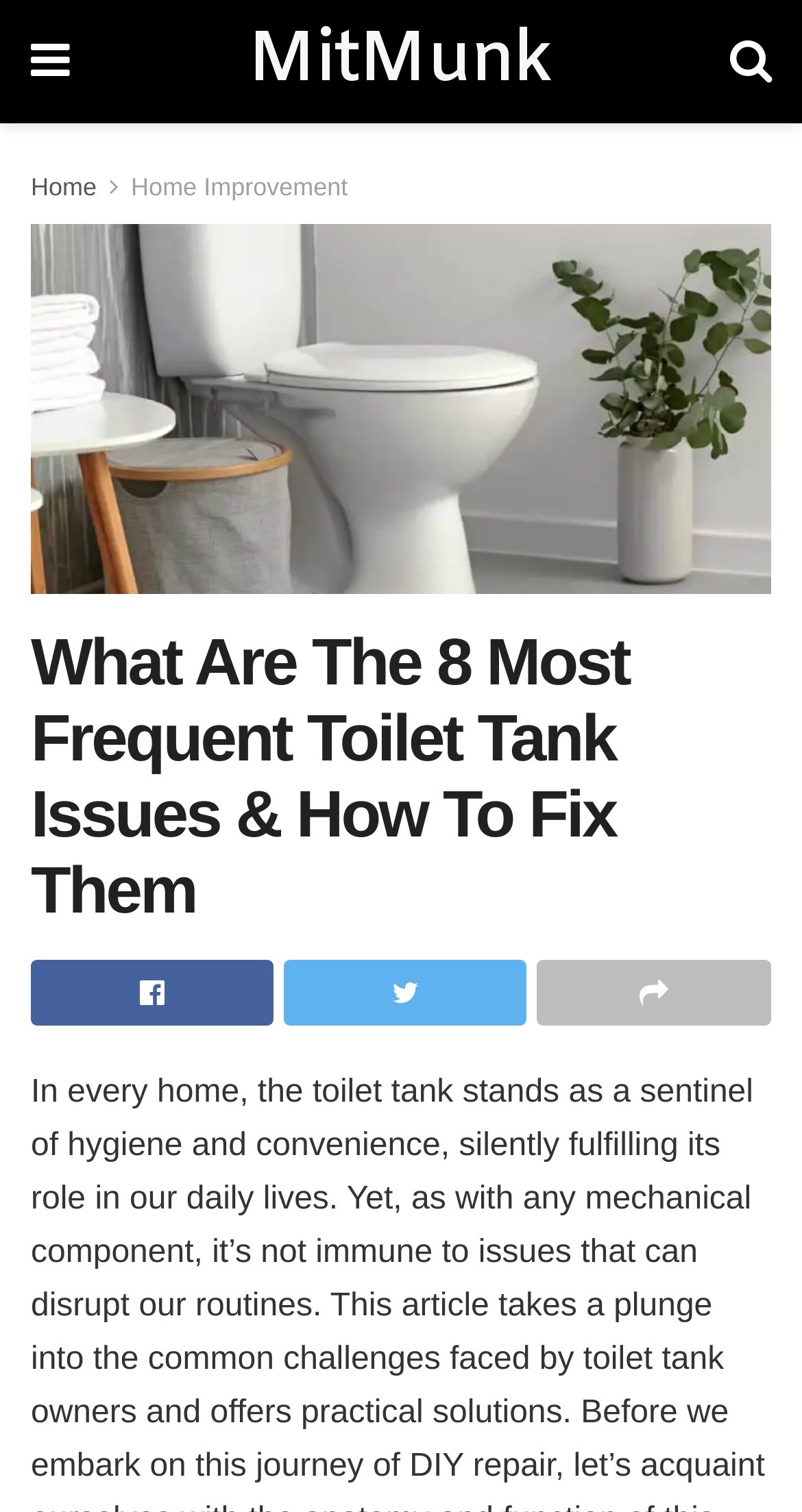What is the purpose of the icons on the webpage? From the image, respond with a single word or brief phrase.

Social media links